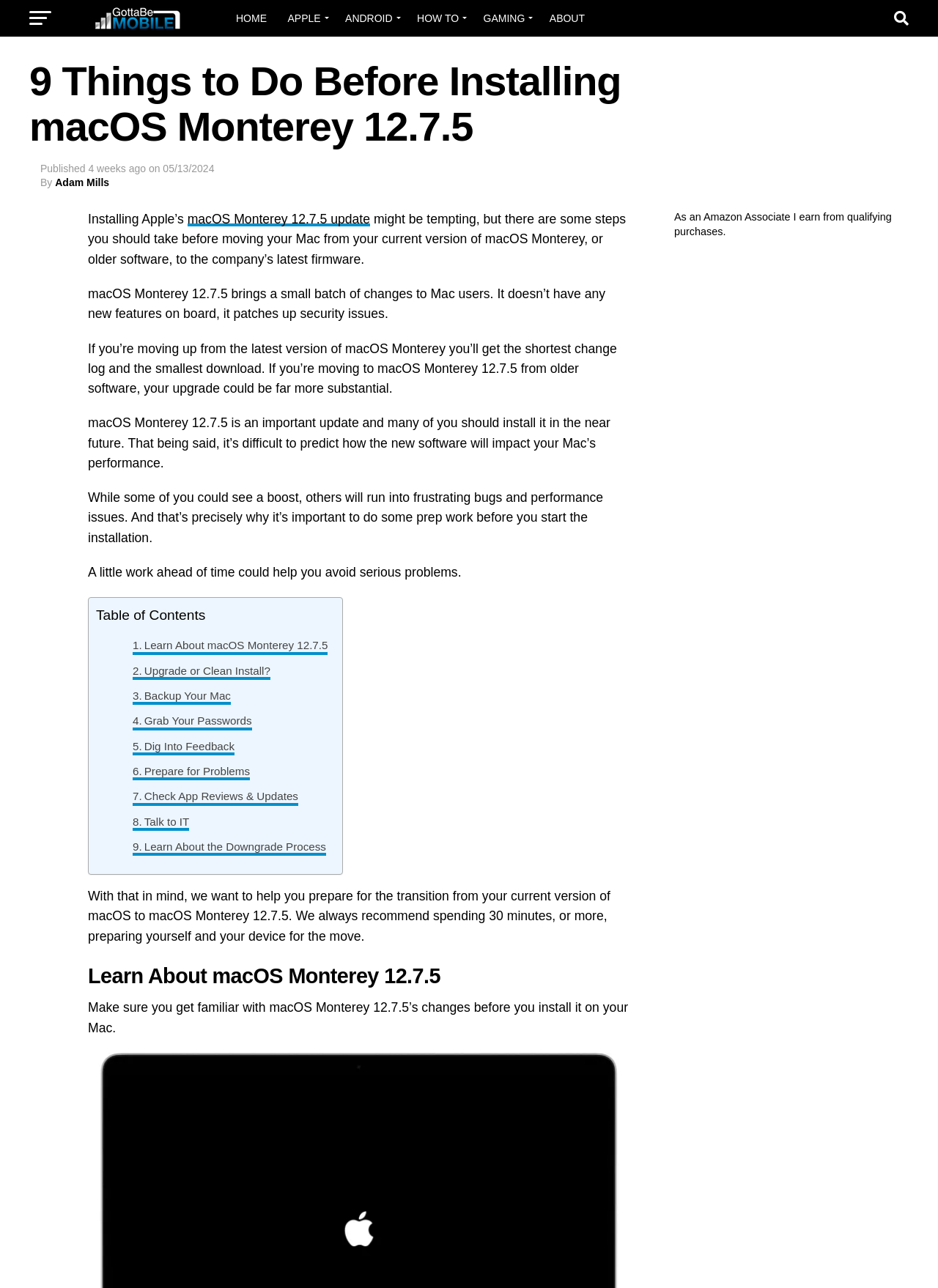What is the first step mentioned in the walkthrough?
Based on the image, provide a one-word or brief-phrase response.

Learn About macOS Monterey 12.7.5